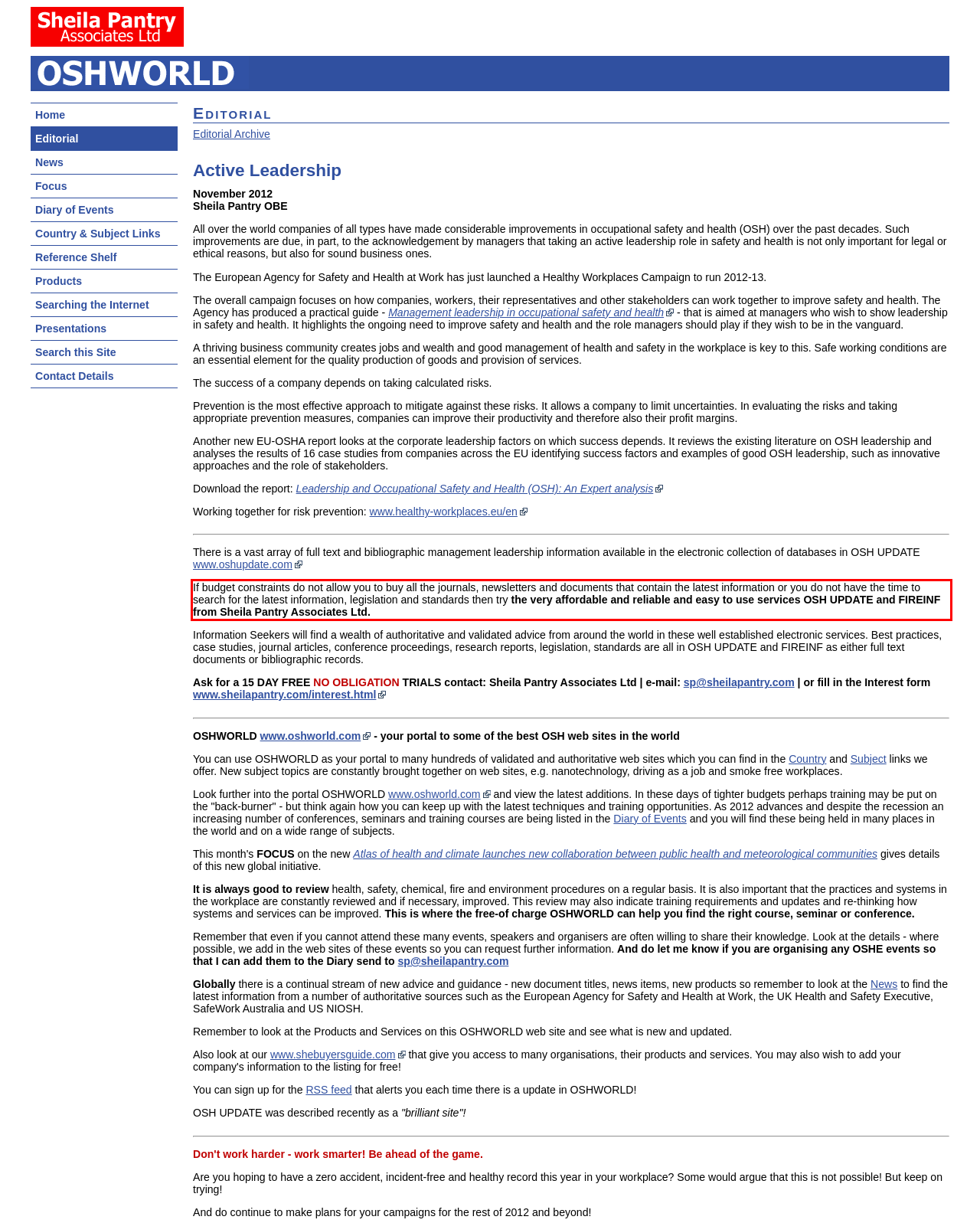Review the webpage screenshot provided, and perform OCR to extract the text from the red bounding box.

If budget constraints do not allow you to buy all the journals, newsletters and documents that contain the latest information or you do not have the time to search for the latest information, legislation and standards then try the very affordable and reliable and easy to use services OSH UPDATE and FIREINF from Sheila Pantry Associates Ltd.